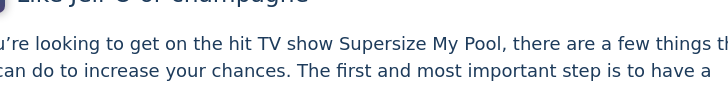Provide your answer in a single word or phrase: 
What is required for a pool to meet necessary requirements?

Compliance with local regulations